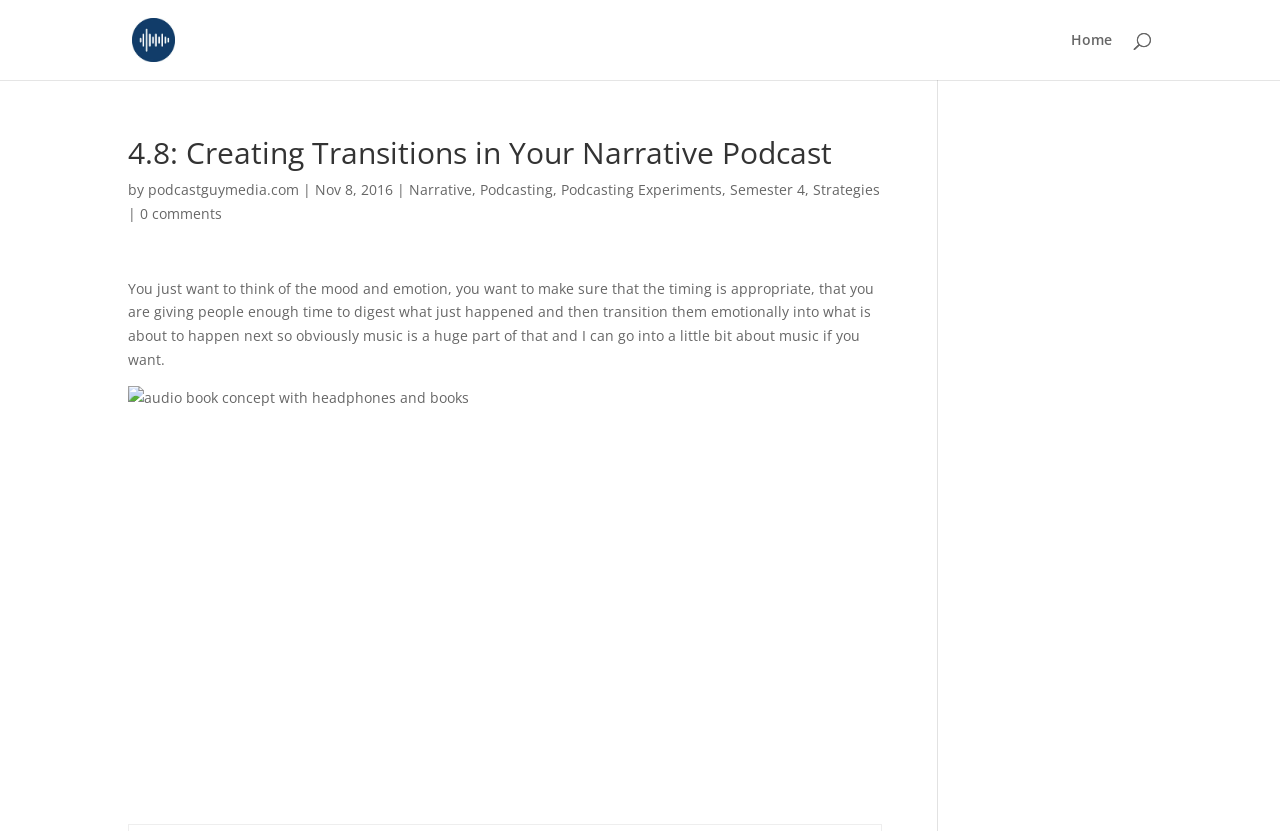Could you highlight the region that needs to be clicked to execute the instruction: "go to home page"?

[0.837, 0.04, 0.869, 0.096]